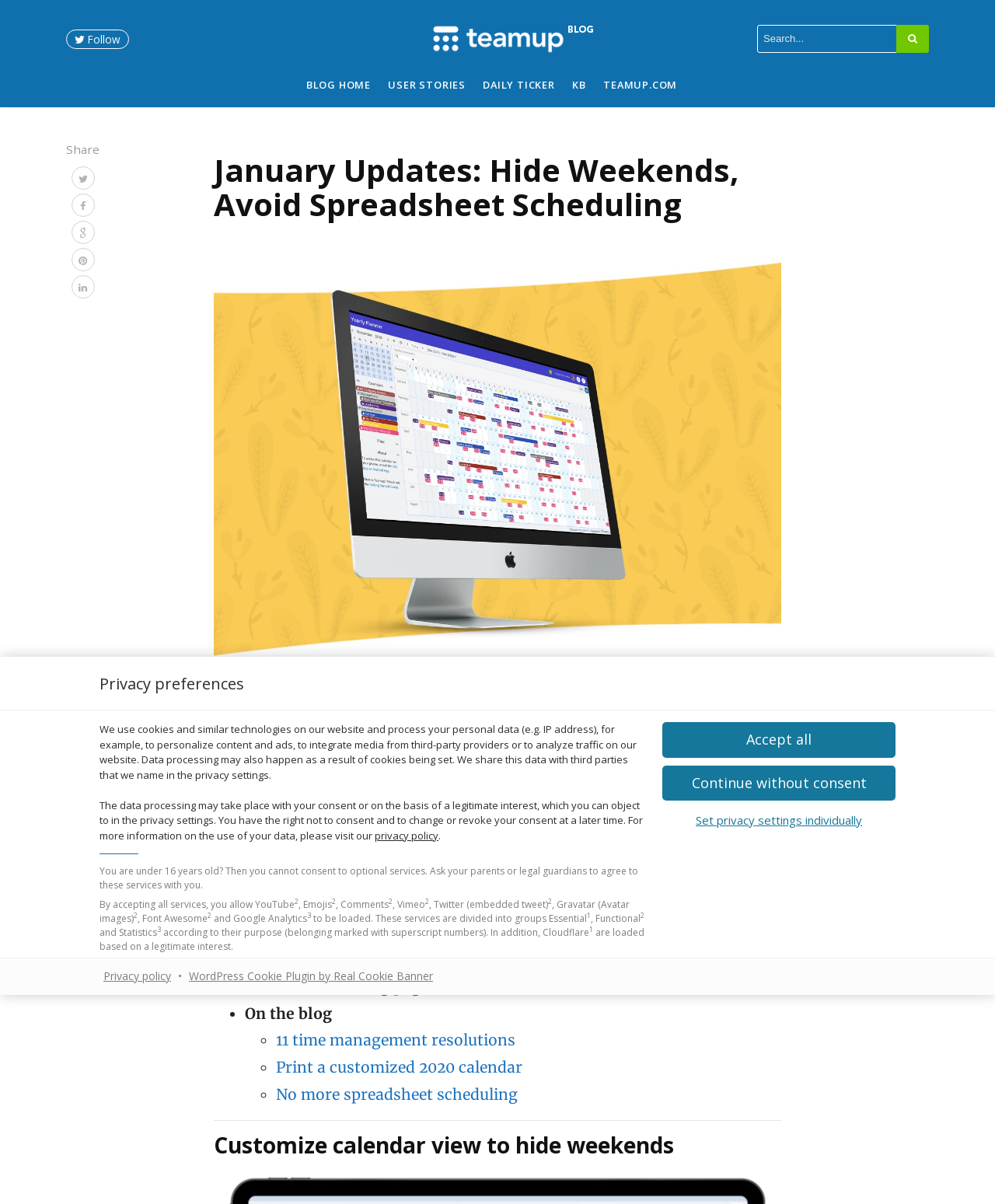What is the topic of the article 'No more spreadsheet scheduling'?
Please give a detailed and elaborate answer to the question.

The article 'No more spreadsheet scheduling' is listed under the 'On the blog' section in the table of contents, and its title suggests that it is about avoiding the use of spreadsheets for scheduling purposes.